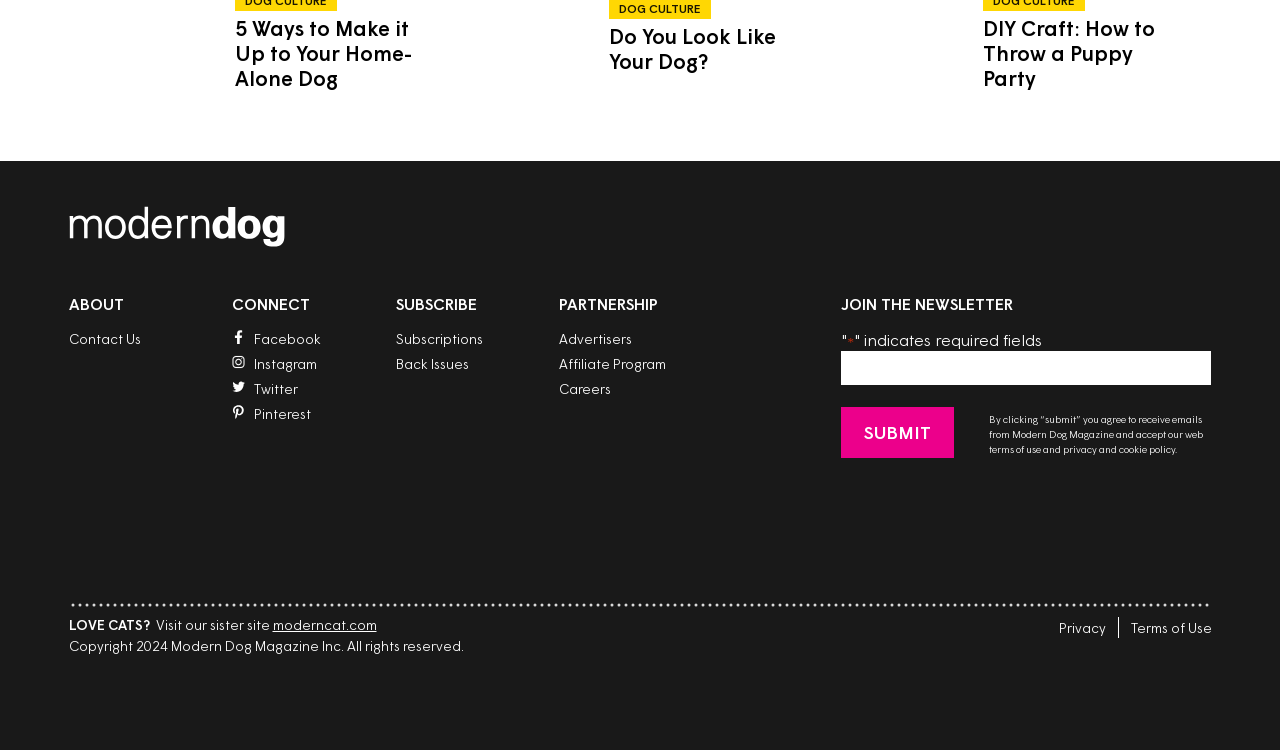Given the element description Twitter, identify the bounding box coordinates for the UI element on the webpage screenshot. The format should be (top-left x, top-left y, bottom-right x, bottom-right y), with values between 0 and 1.

[0.198, 0.507, 0.233, 0.529]